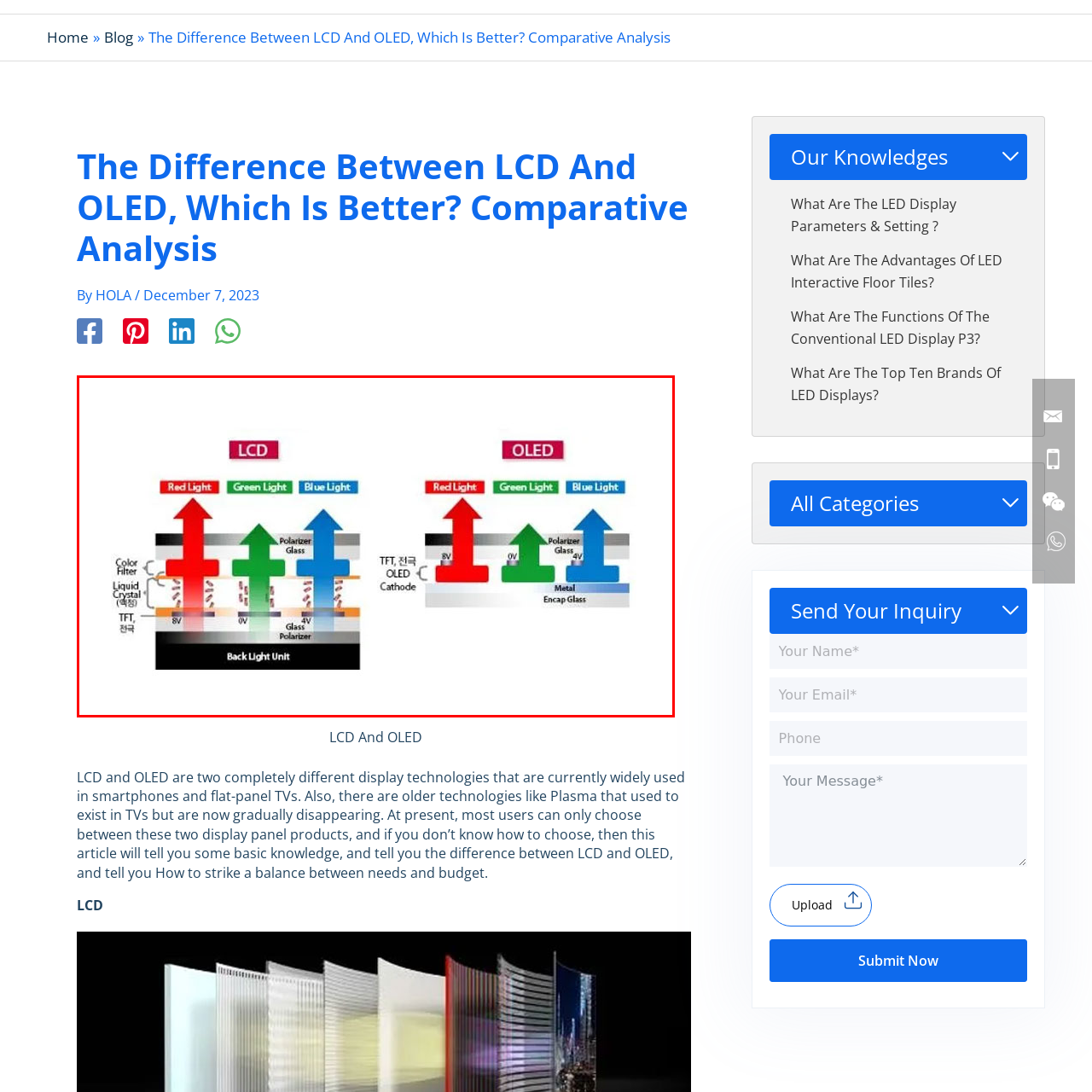Please scrutinize the portion of the image inside the purple boundary and provide an elaborate answer to the question below, relying on the visual elements: 
What is the advantage of OLED over LCD?

The caption states that OLED technology negates the need for a backlight, allowing for greater efficiency and deeper black levels, which is an advantage over LCD technology.